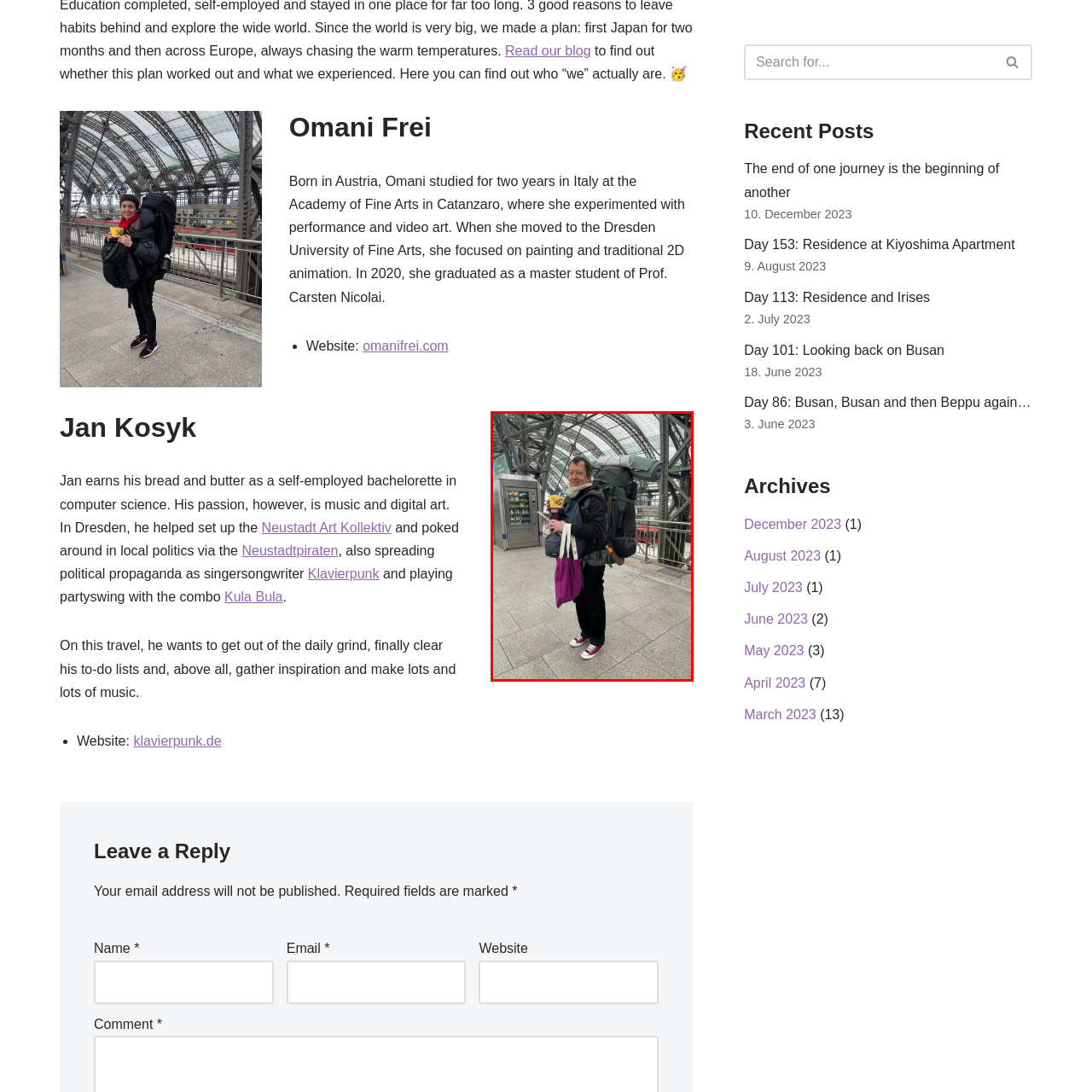Explain comprehensively what is shown in the image marked by the red outline.

In the bustling environment of a train station, a traveler named Jan stands ready for an adventure, showcasing his spirit of exploration. He is dressed in comfortable attire, featuring a black jacket and dark pants, complemented by vibrant red sneakers that add a pop of color. His large backpack, fully loaded with gear, signifies his preparedness for the journey ahead, while a cozy sleeping bag peeks out from the top, hinting at adventures in nature. In one hand, he holds a warm beverage, perhaps coffee, and in the other, a stylish purple tote bag, suggesting a blend of practicality and personal style. The architectural backdrop of the station, characterized by its striking metal framework and glass ceiling, enhances the sense of excitement and possibility in the air. Jan's expression is cheerful and determined, embodying the essence of a traveler ready to embark on new experiences.